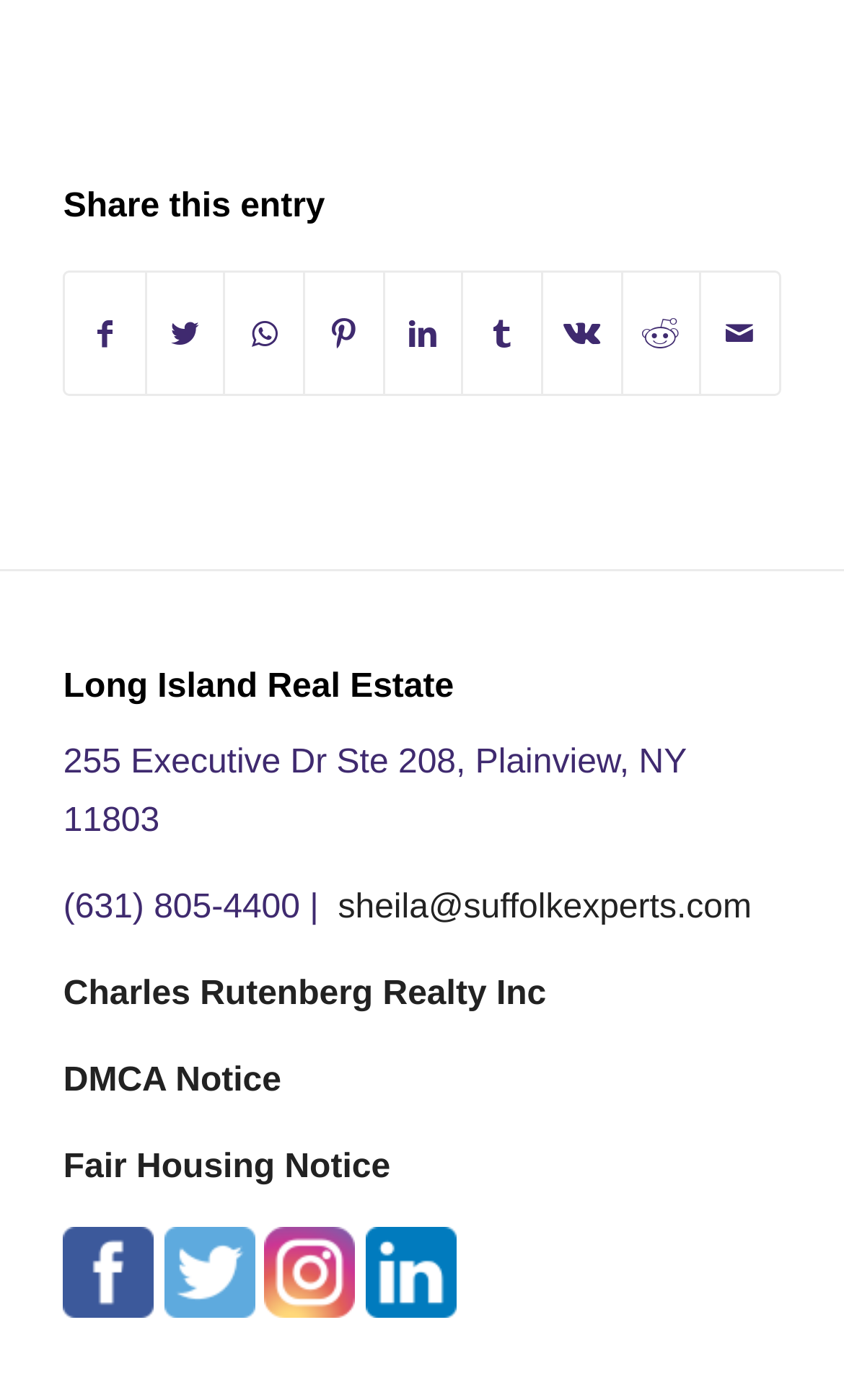Can you provide the bounding box coordinates for the element that should be clicked to implement the instruction: "Check DMCA Notice"?

[0.075, 0.758, 0.333, 0.785]